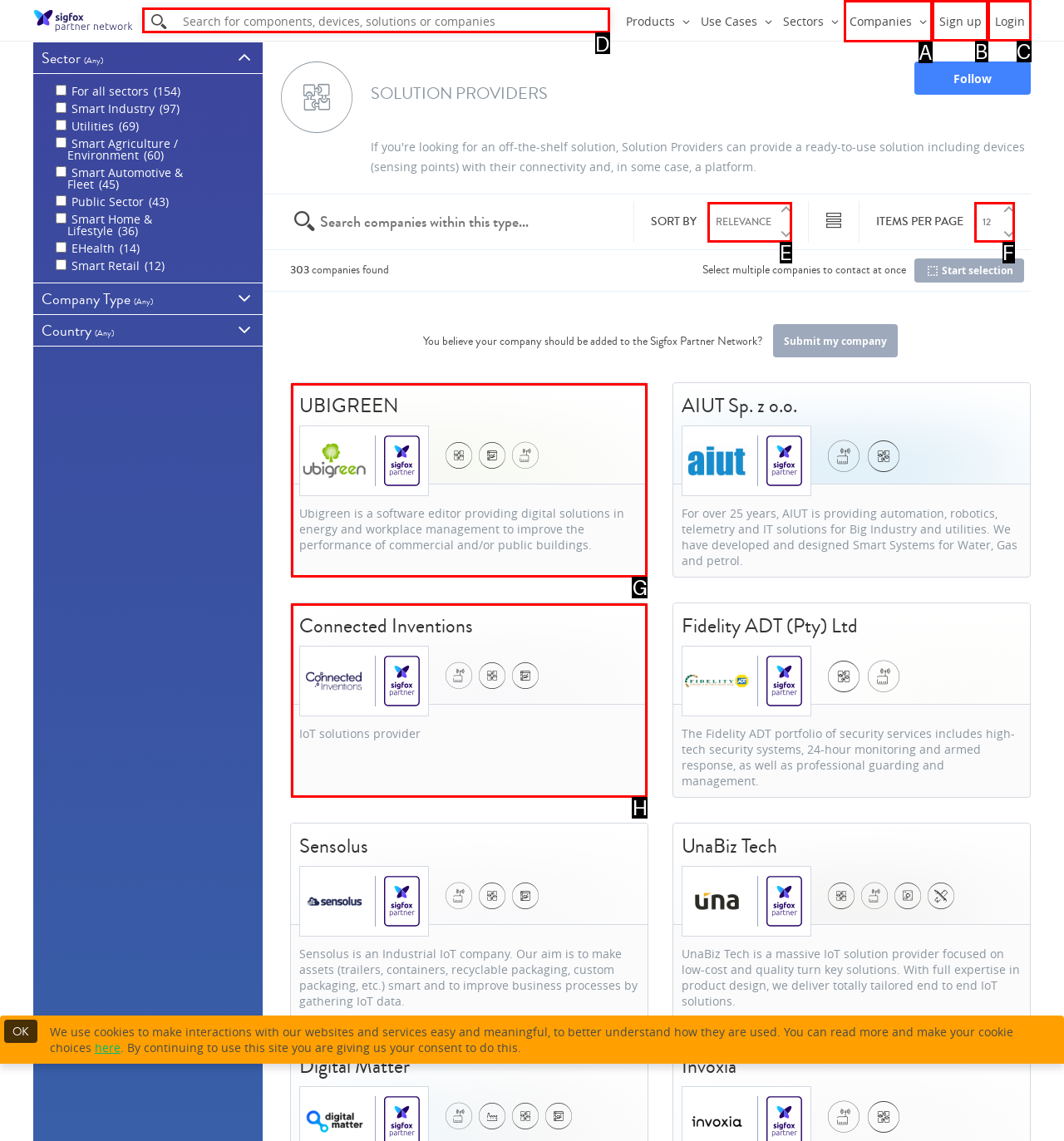Choose the HTML element that needs to be clicked for the given task: Post a comment Respond by giving the letter of the chosen option.

None